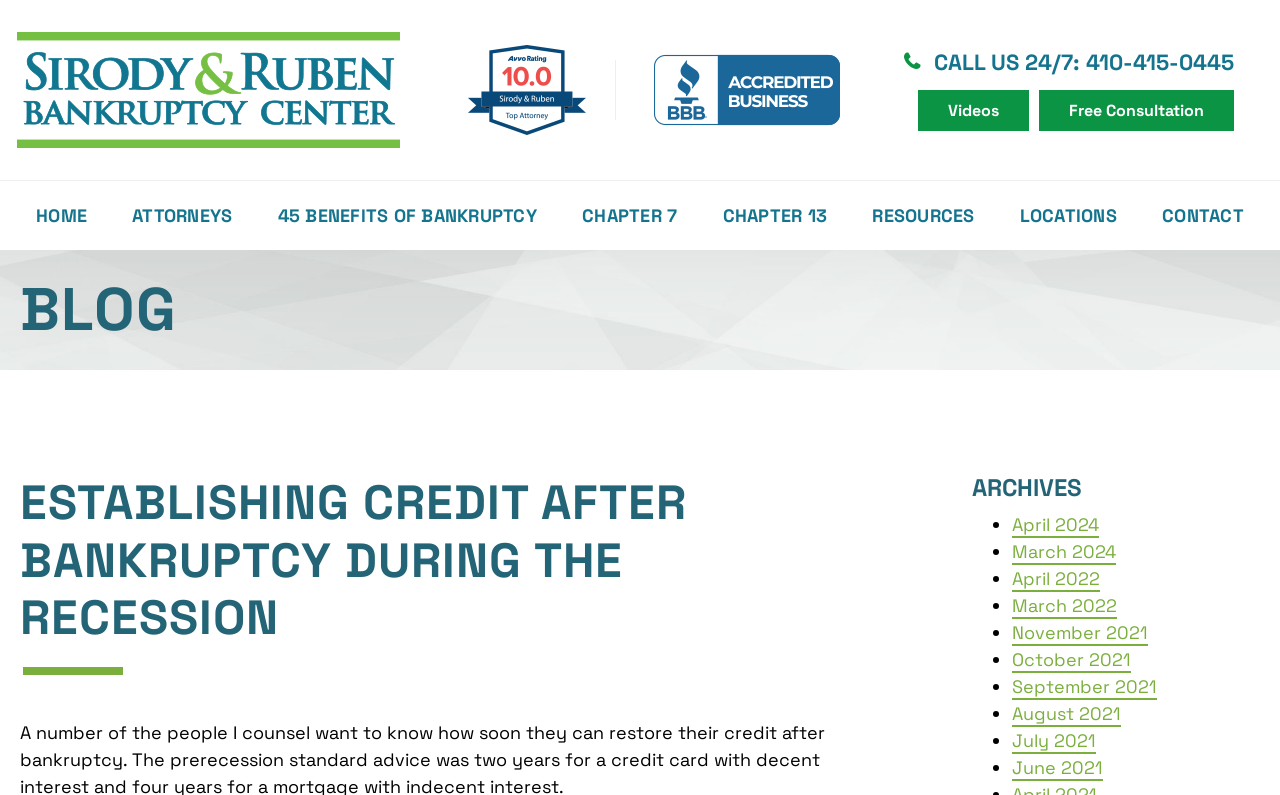Using the given element description, provide the bounding box coordinates (top-left x, top-left y, bottom-right x, bottom-right y) for the corresponding UI element in the screenshot: alt="Sirody & Ruben Bankruptcy Center"

[0.012, 0.096, 0.312, 0.125]